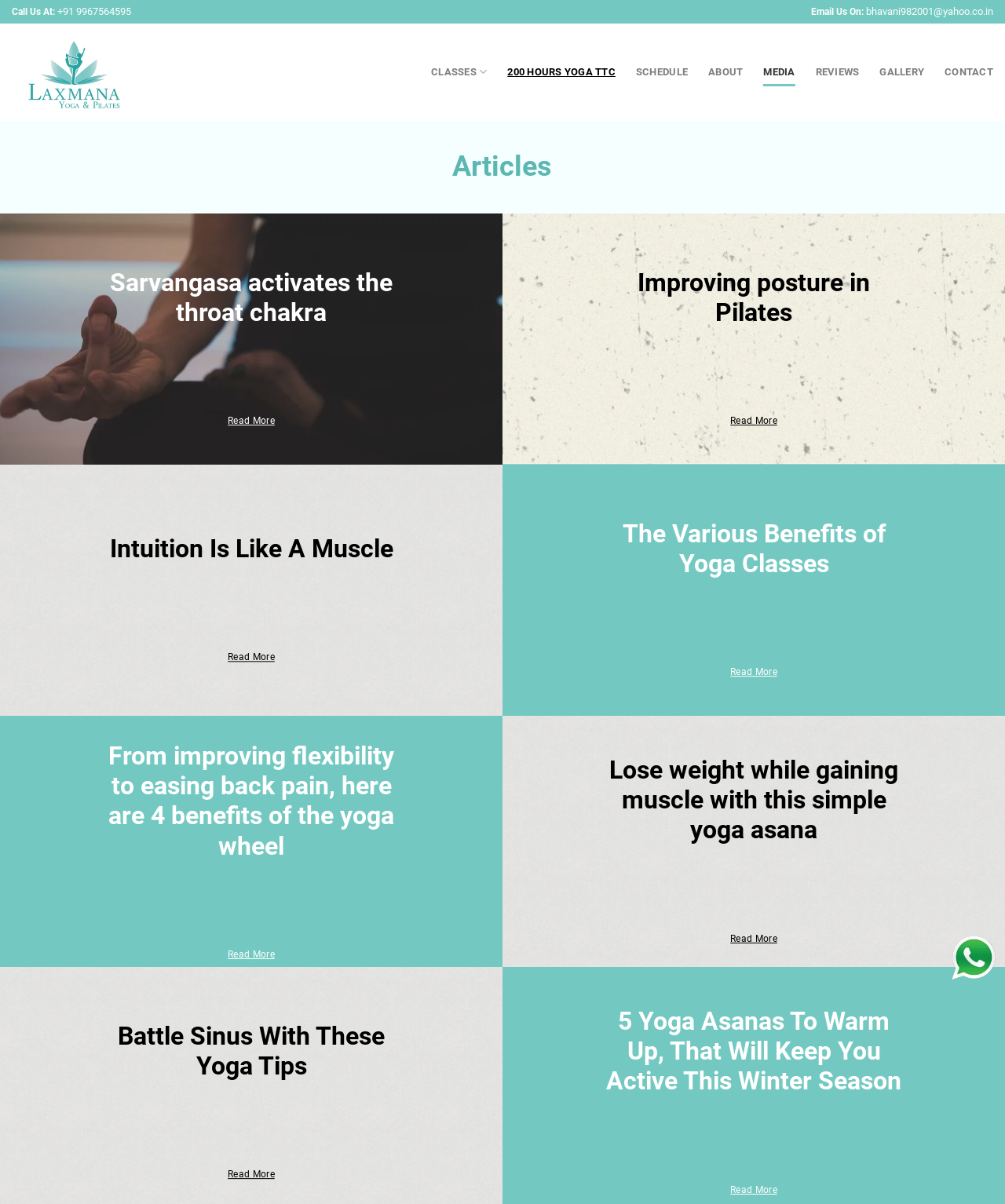What is the phone number to call?
Please give a detailed and thorough answer to the question, covering all relevant points.

I found the phone number by looking at the 'Call Us At:' text, which is followed by a link with the phone number +91 9967564595.